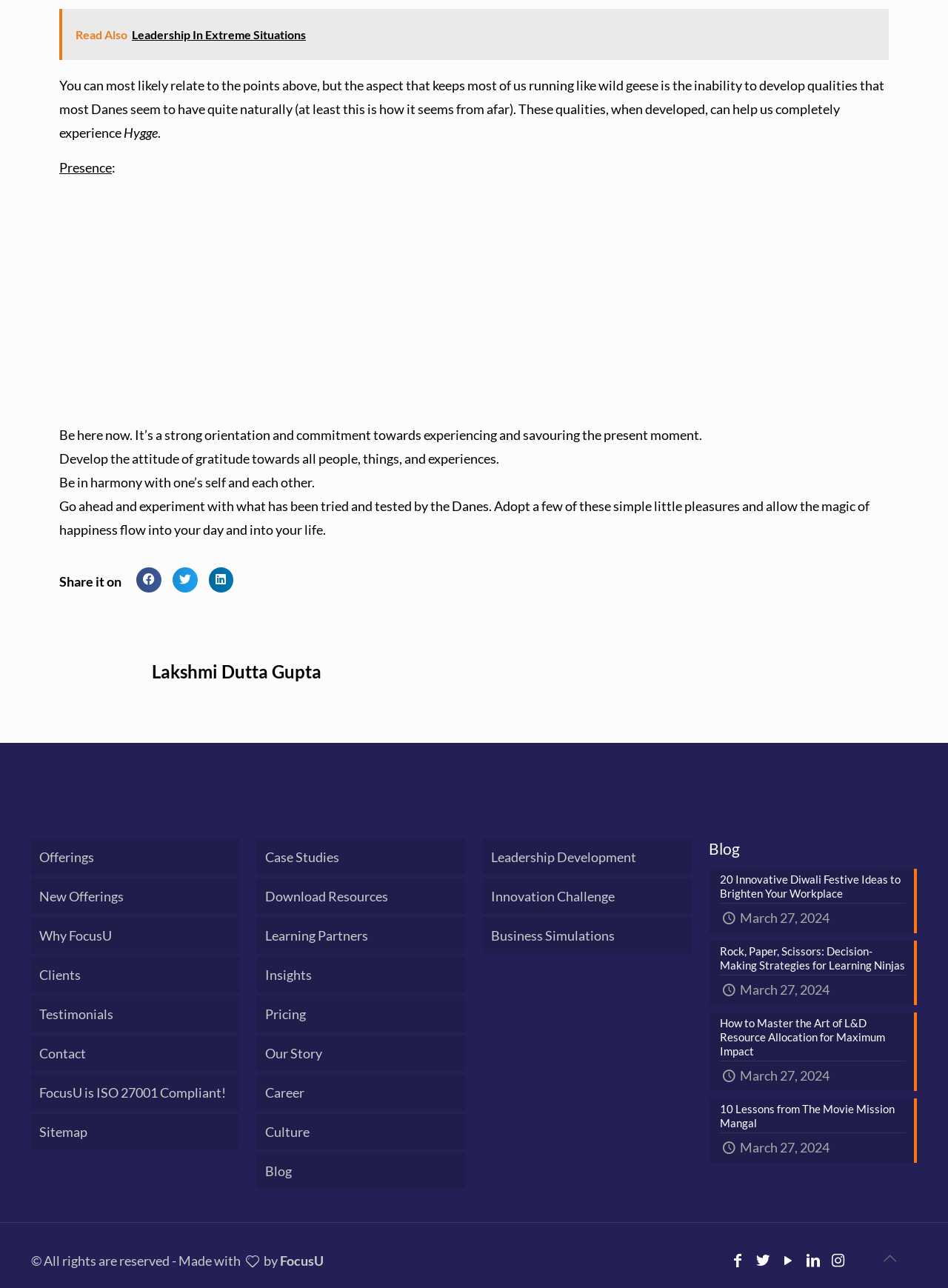Specify the bounding box coordinates for the region that must be clicked to perform the given instruction: "Read the blog post about 20 Innovative Diwali Festive Ideas".

[0.748, 0.675, 0.967, 0.725]